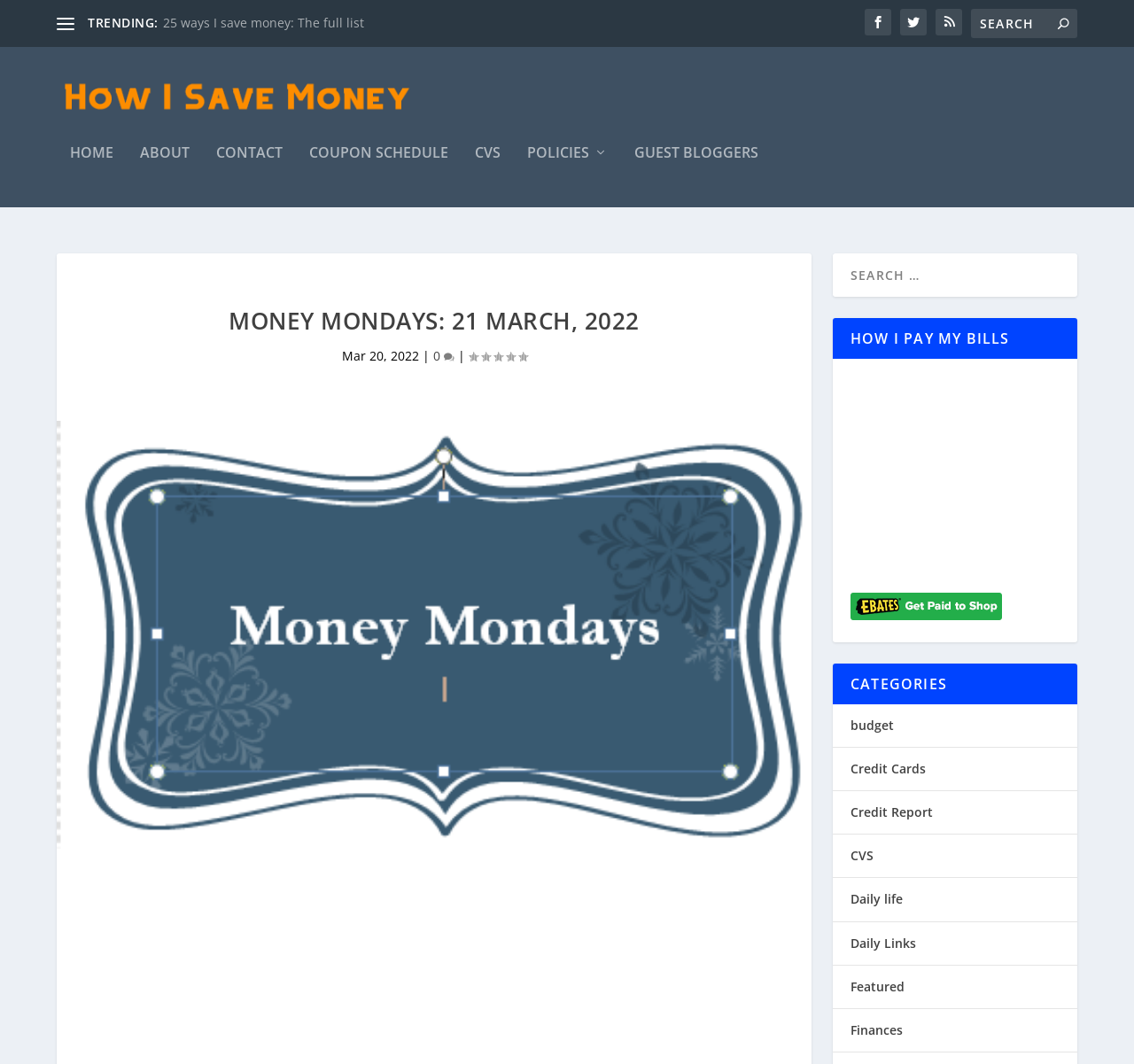Please identify the bounding box coordinates for the region that you need to click to follow this instruction: "Go to the home page".

[0.062, 0.147, 0.1, 0.206]